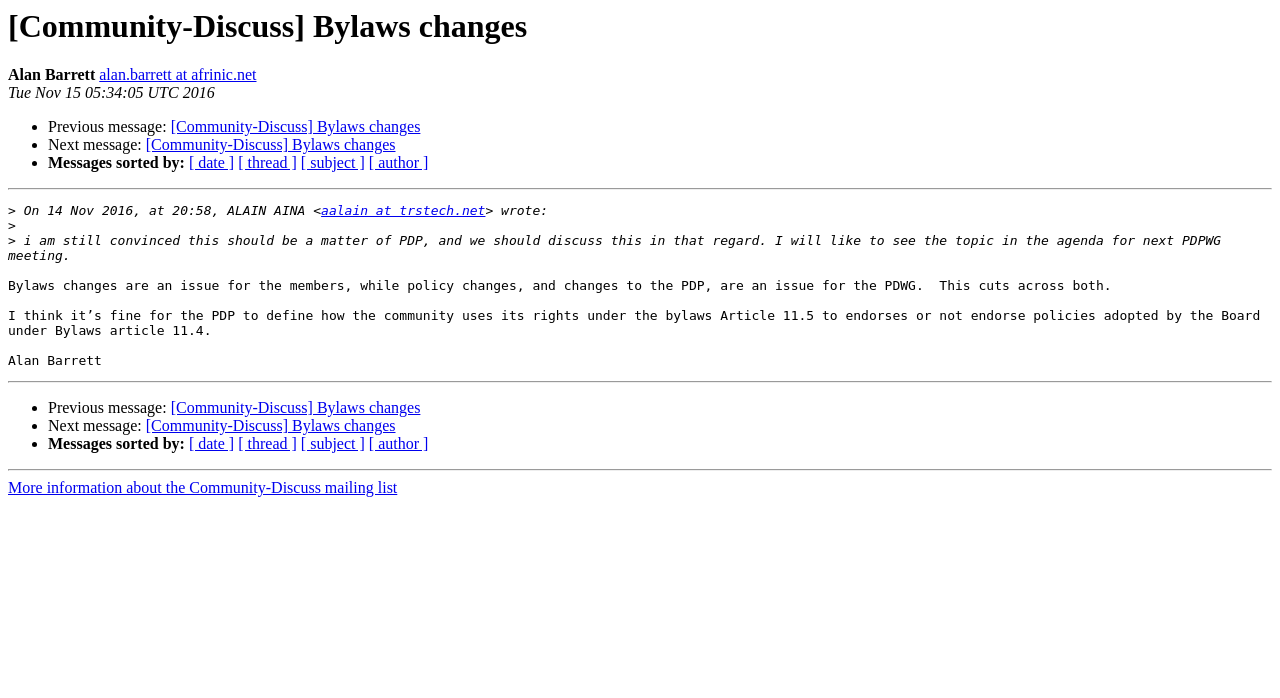Locate the bounding box coordinates of the segment that needs to be clicked to meet this instruction: "Sort messages by date".

[0.148, 0.221, 0.183, 0.246]